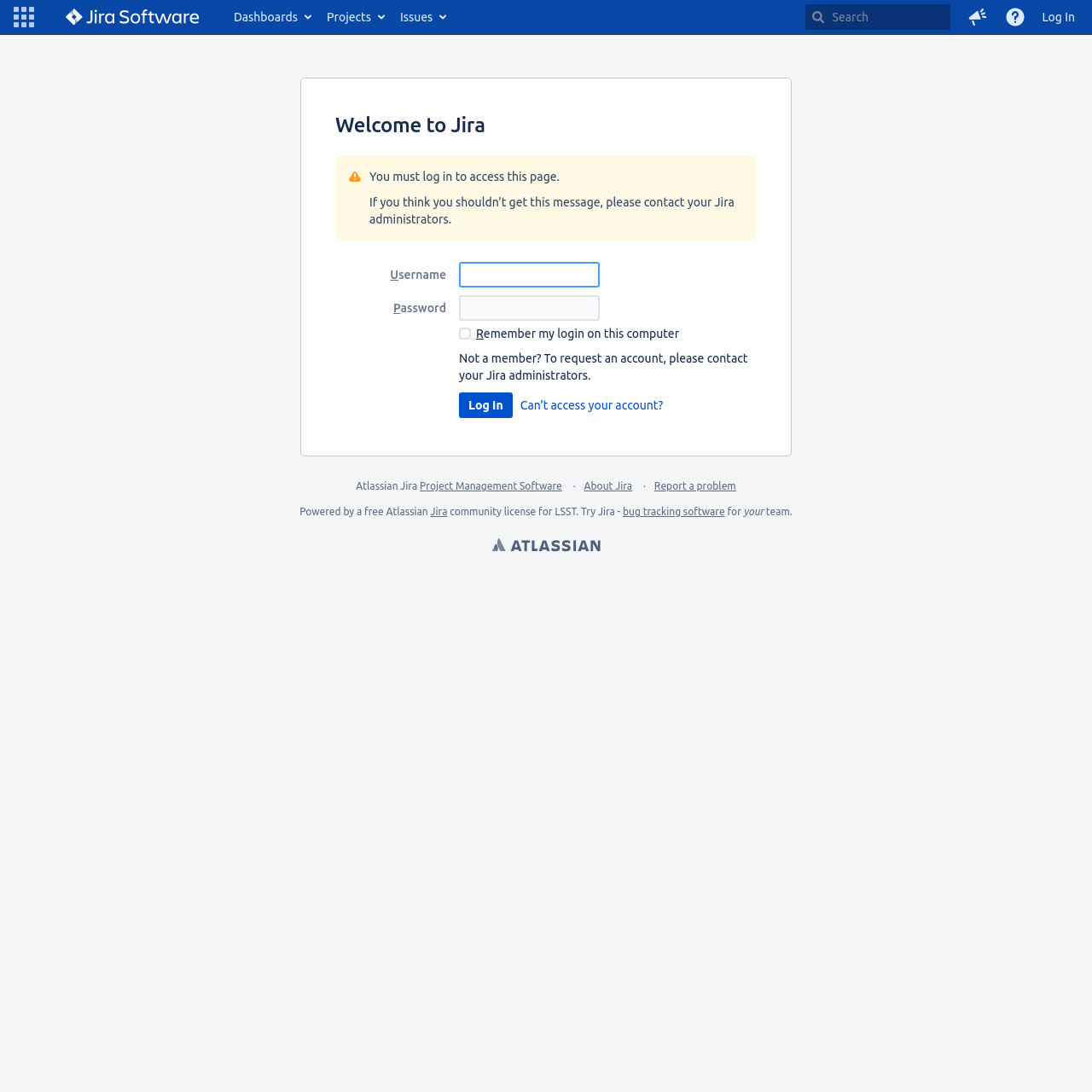Please locate the bounding box coordinates of the element that needs to be clicked to achieve the following instruction: "Log in to access the page". The coordinates should be four float numbers between 0 and 1, i.e., [left, top, right, bottom].

[0.42, 0.359, 0.469, 0.383]